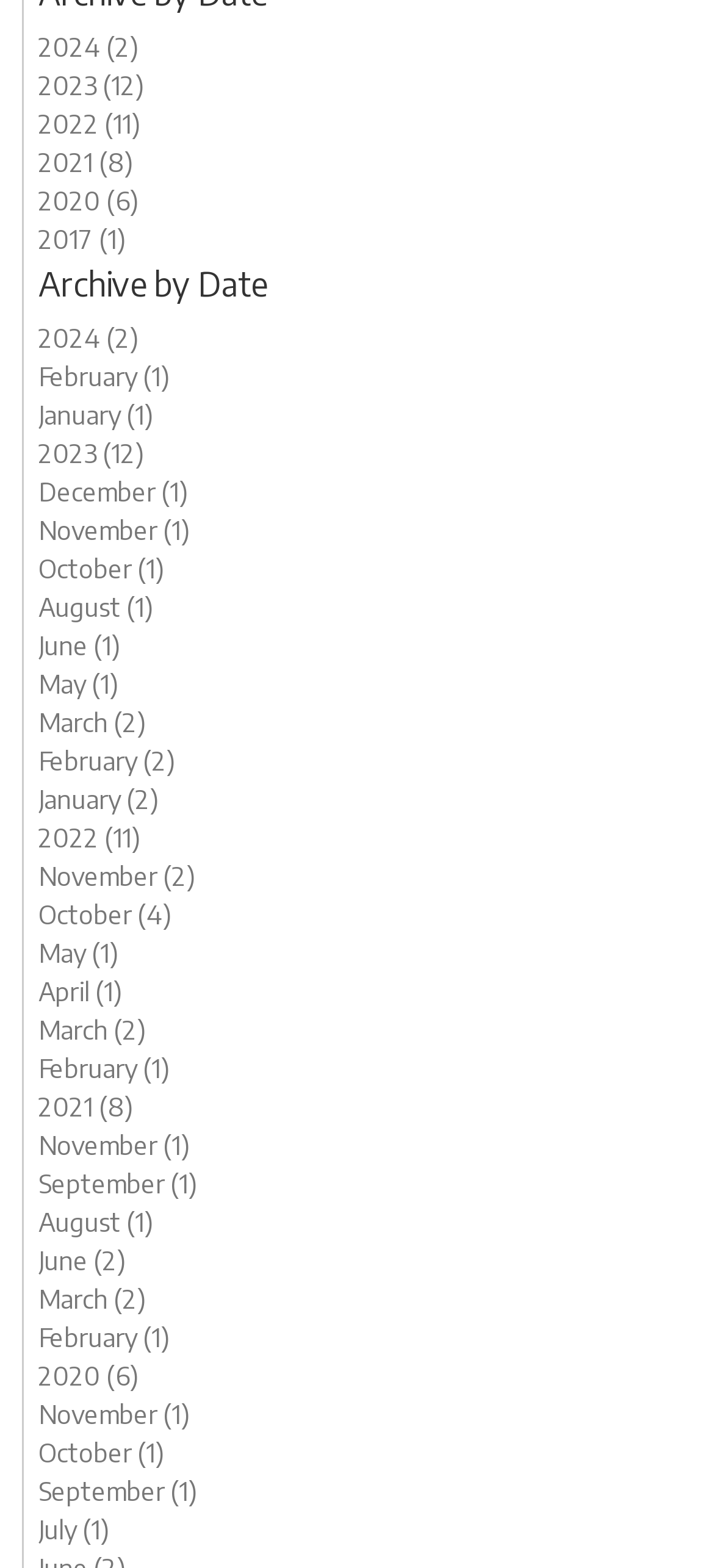Given the content of the image, can you provide a detailed answer to the question?
What is the most frequent month listed?

I analyzed the links with month names and found that February is listed three times, which is more than any other month.